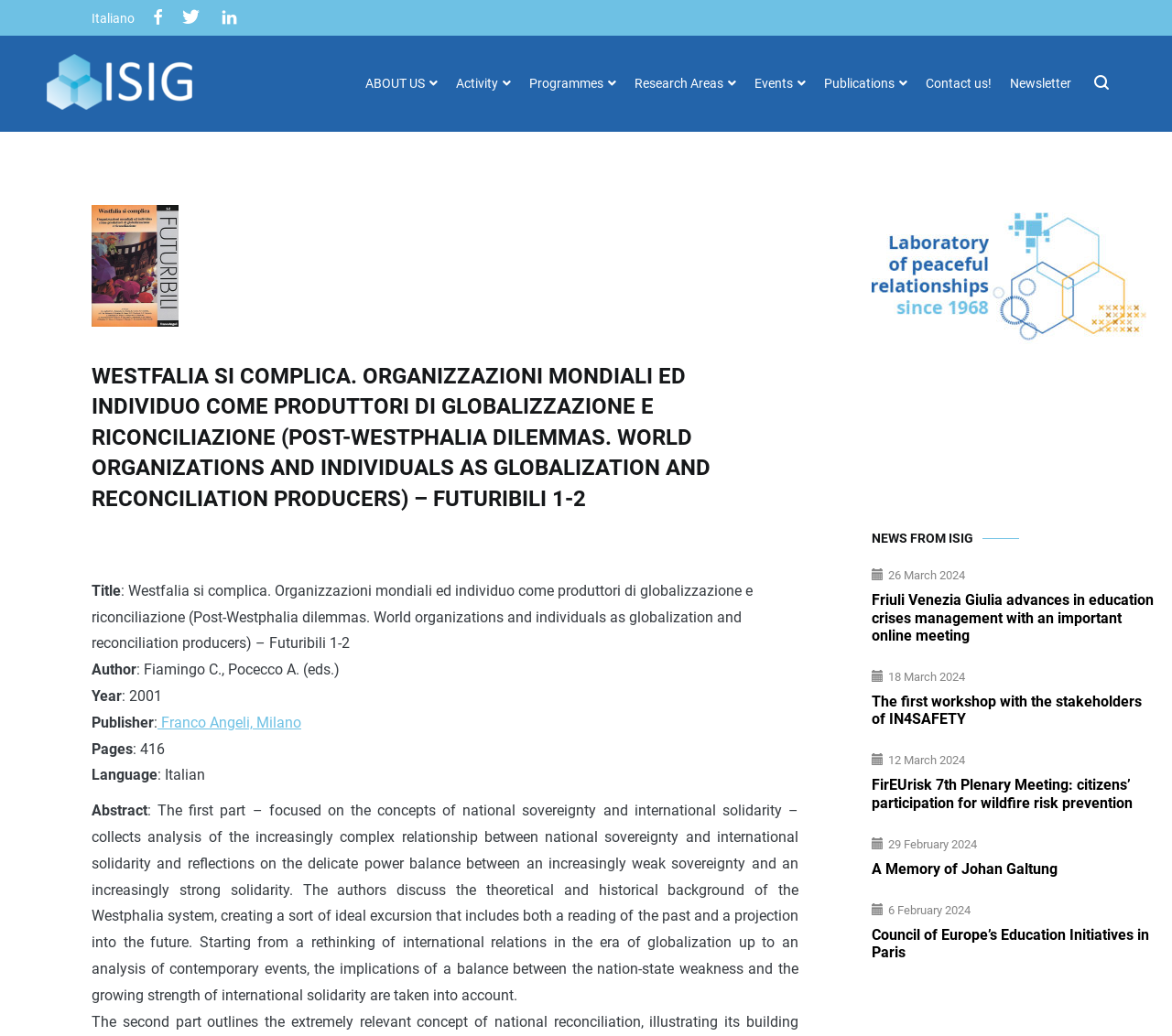Please identify the bounding box coordinates of the element that needs to be clicked to perform the following instruction: "Visit the ISIG – Institute of International Sociology page".

[0.04, 0.052, 0.164, 0.11]